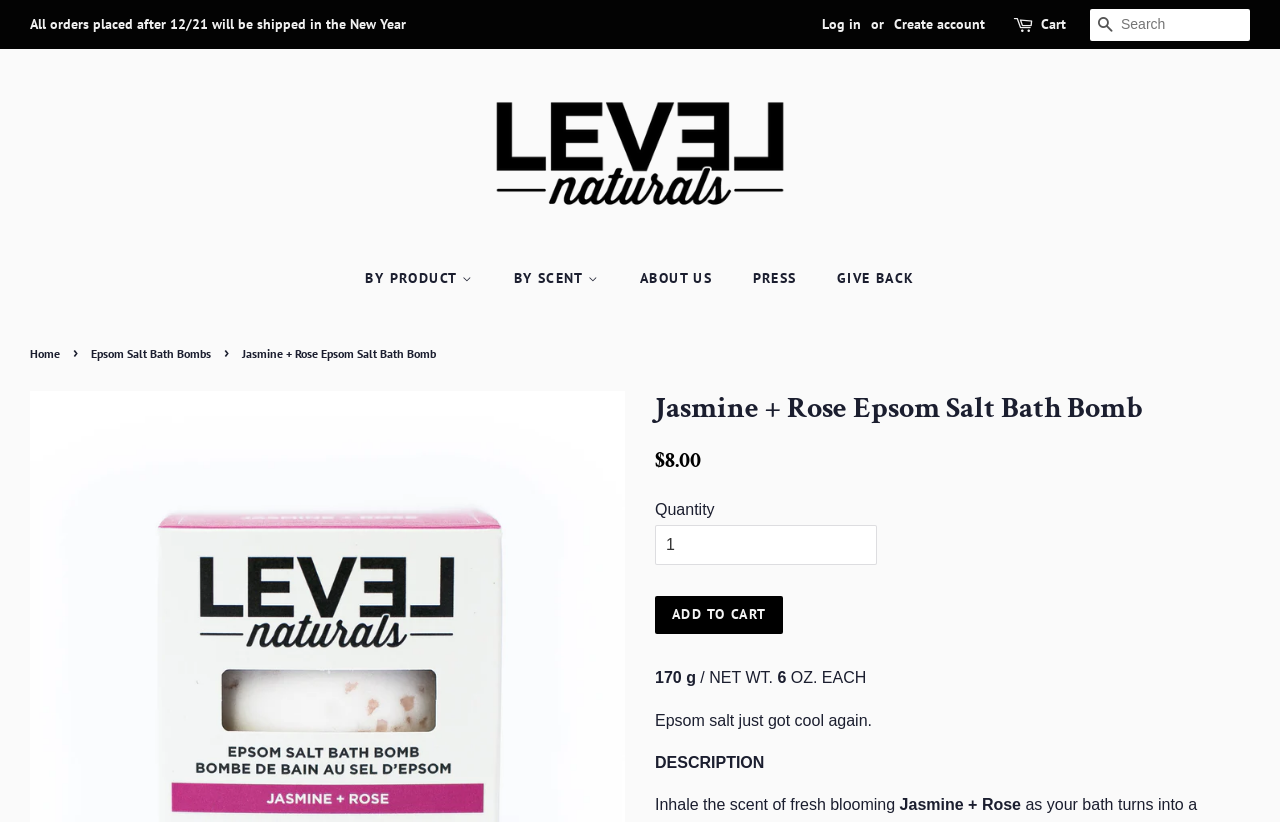Determine the bounding box coordinates of the clickable element to complete this instruction: "Explore Epsom Salt Bath Bombs". Provide the coordinates in the format of four float numbers between 0 and 1, [left, top, right, bottom].

[0.274, 0.529, 0.418, 0.571]